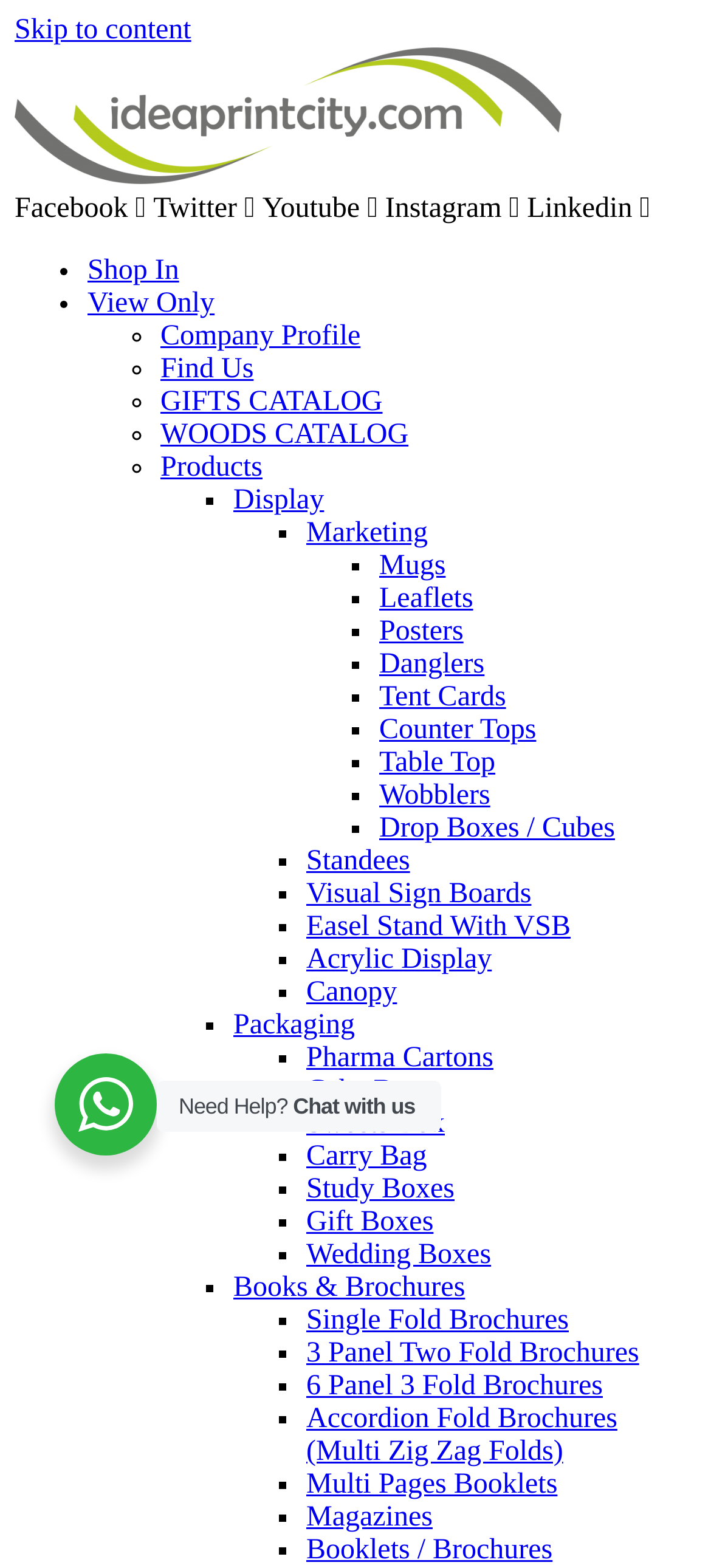Create a full and detailed caption for the entire webpage.

The webpage is for "Checkmate Loans" and appears to be a catalog or product listing page. At the top, there is a logo for "ideaprintcity.com" accompanied by links to social media platforms such as Facebook, Twitter, YouTube, Instagram, and LinkedIn. 

Below the logo, there are two links: "Shop In" and "View Only". Following these links, there is a list of categories, each marked with a bullet point or list marker. The categories include "Company Profile", "Find Us", "GIFTS CATALOG", "WOODS CATALOG", "Products", and several others related to marketing materials and printing products.

Each category has a list of sub-items, also marked with list markers, which include specific products such as "Display", "Mugs", "Leaflets", "Posters", and many others. The list of products is extensive and organized by category.

The overall layout of the page is organized, with clear headings and concise text, making it easy to navigate and find specific products or categories.